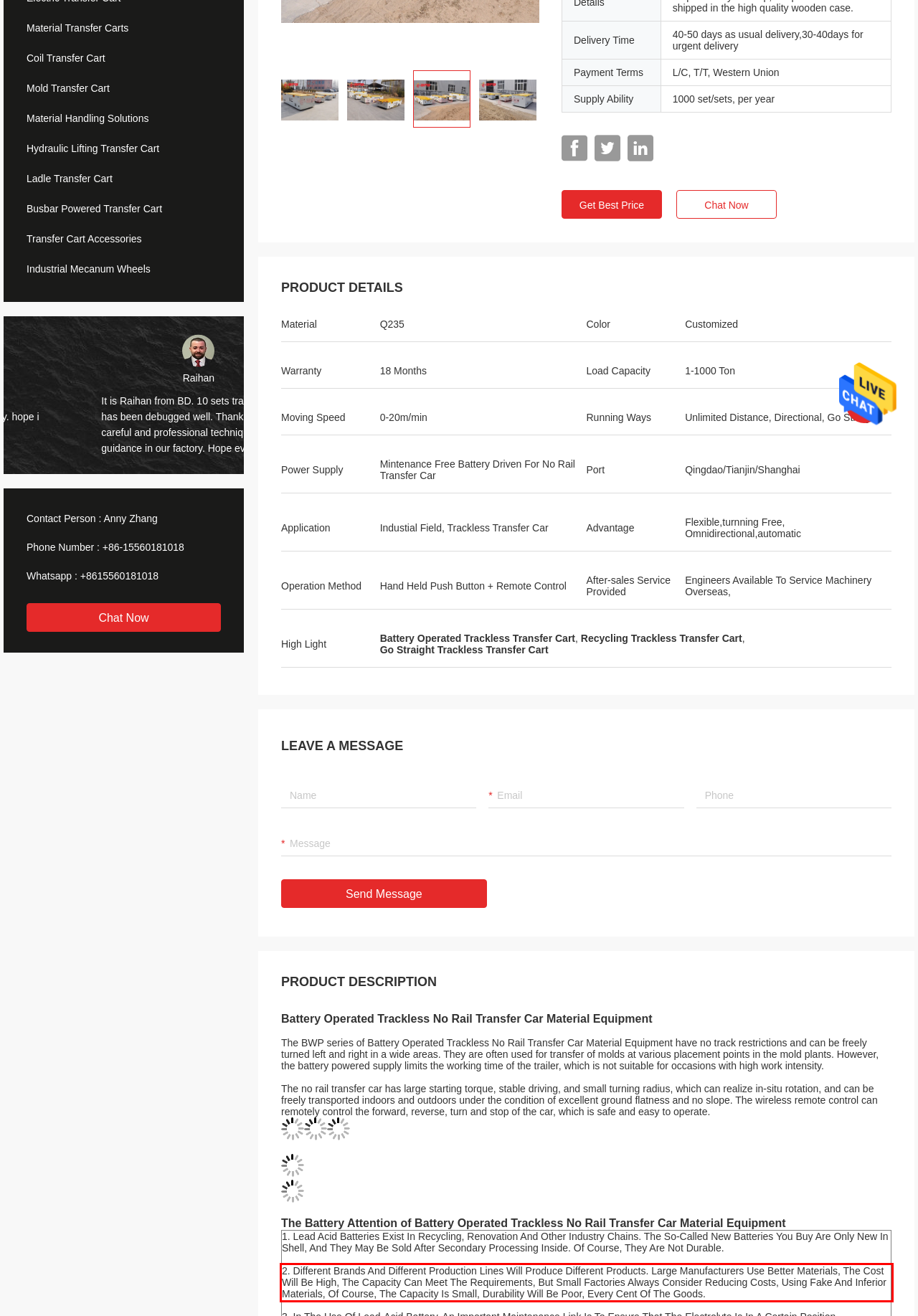Using the provided screenshot of a webpage, recognize the text inside the red rectangle bounding box by performing OCR.

2. Different Brands And Different Production Lines Will Produce Different Products. Large Manufacturers Use Better Materials, The Cost Will Be High, The Capacity Can Meet The Requirements, But Small Factories Always Consider Reducing Costs, Using Fake And Inferior Materials, Of Course, The Capacity Is Small, Durability Will Be Poor, Every Cent Of The Goods.